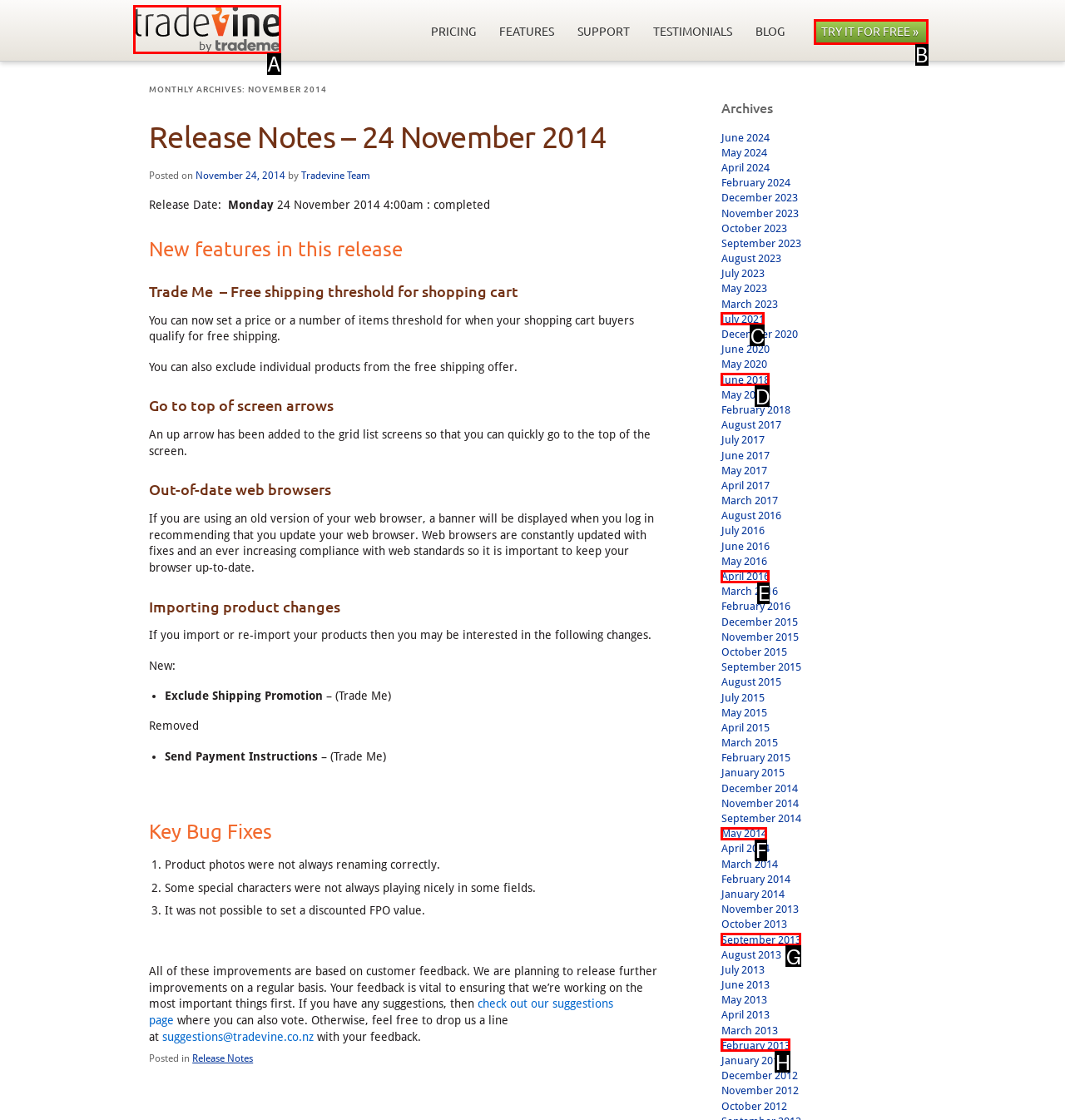Which HTML element matches the description: try it for free » the best? Answer directly with the letter of the chosen option.

B